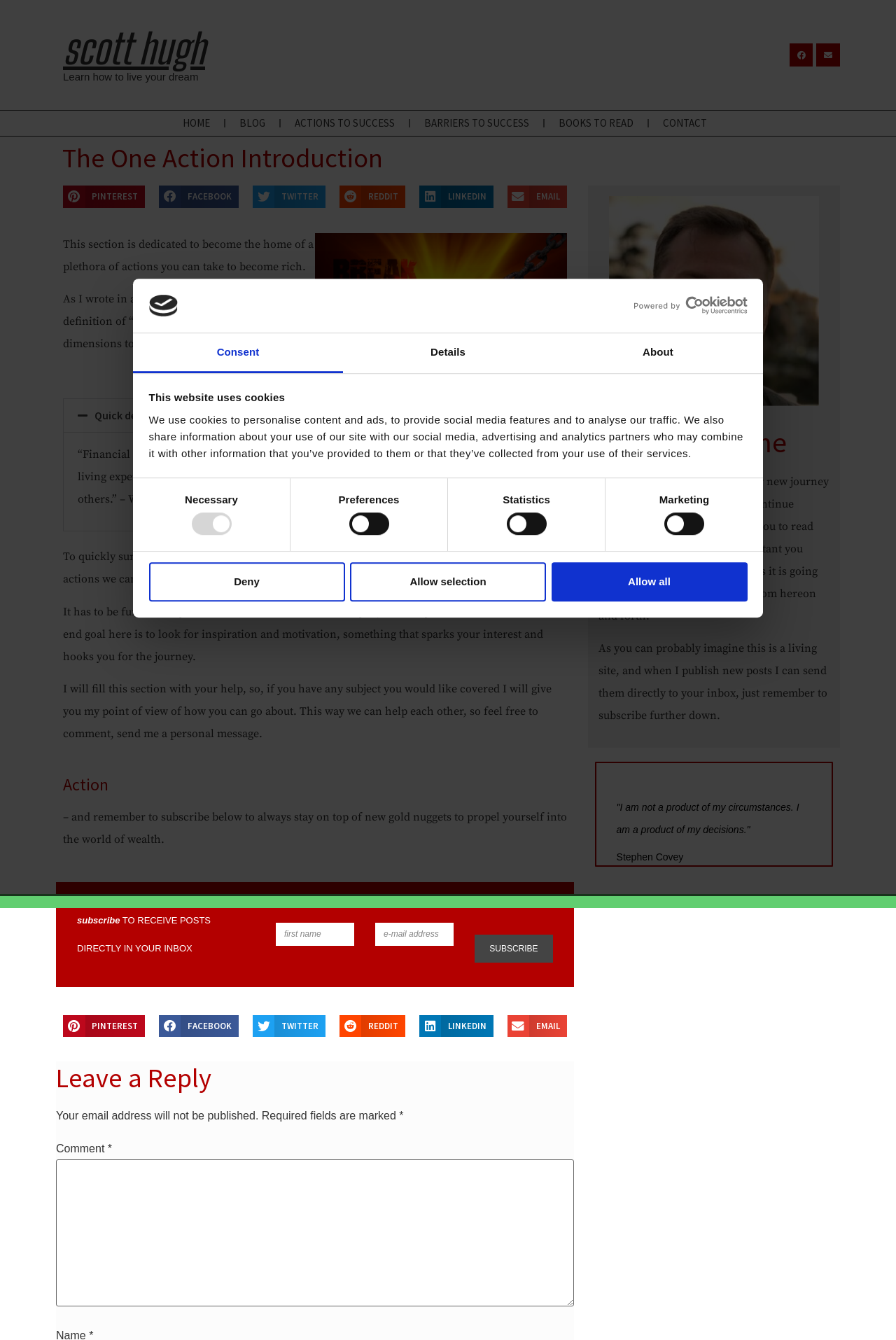What is the purpose of the section?
Using the image as a reference, deliver a detailed and thorough answer to the question.

I found the answer by reading the static text element that says 'This section is dedicated to become the home of a plethora of actions you can take to become rich.' which clearly states the purpose of the section.